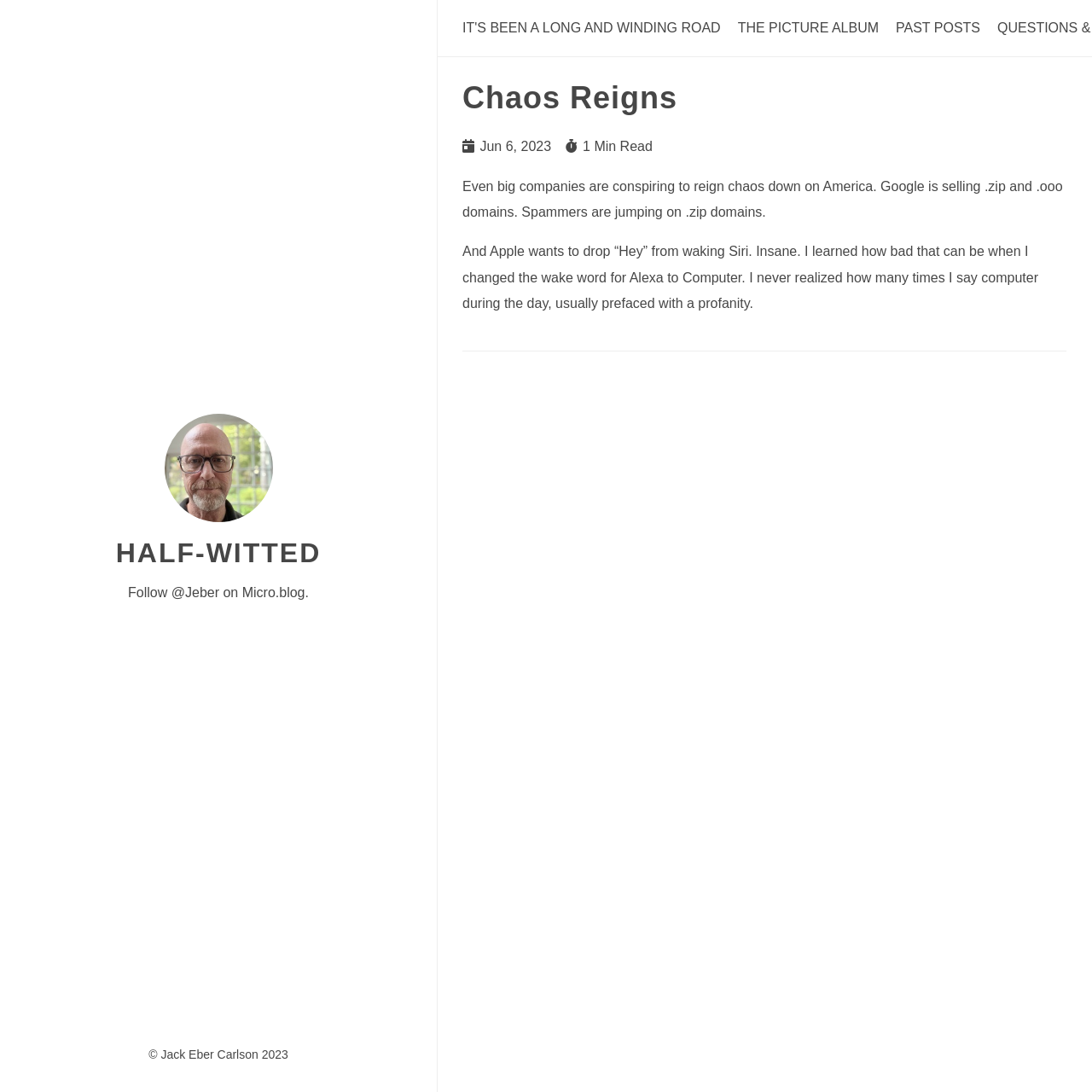What is the copyright year?
Refer to the image and provide a concise answer in one word or phrase.

2023